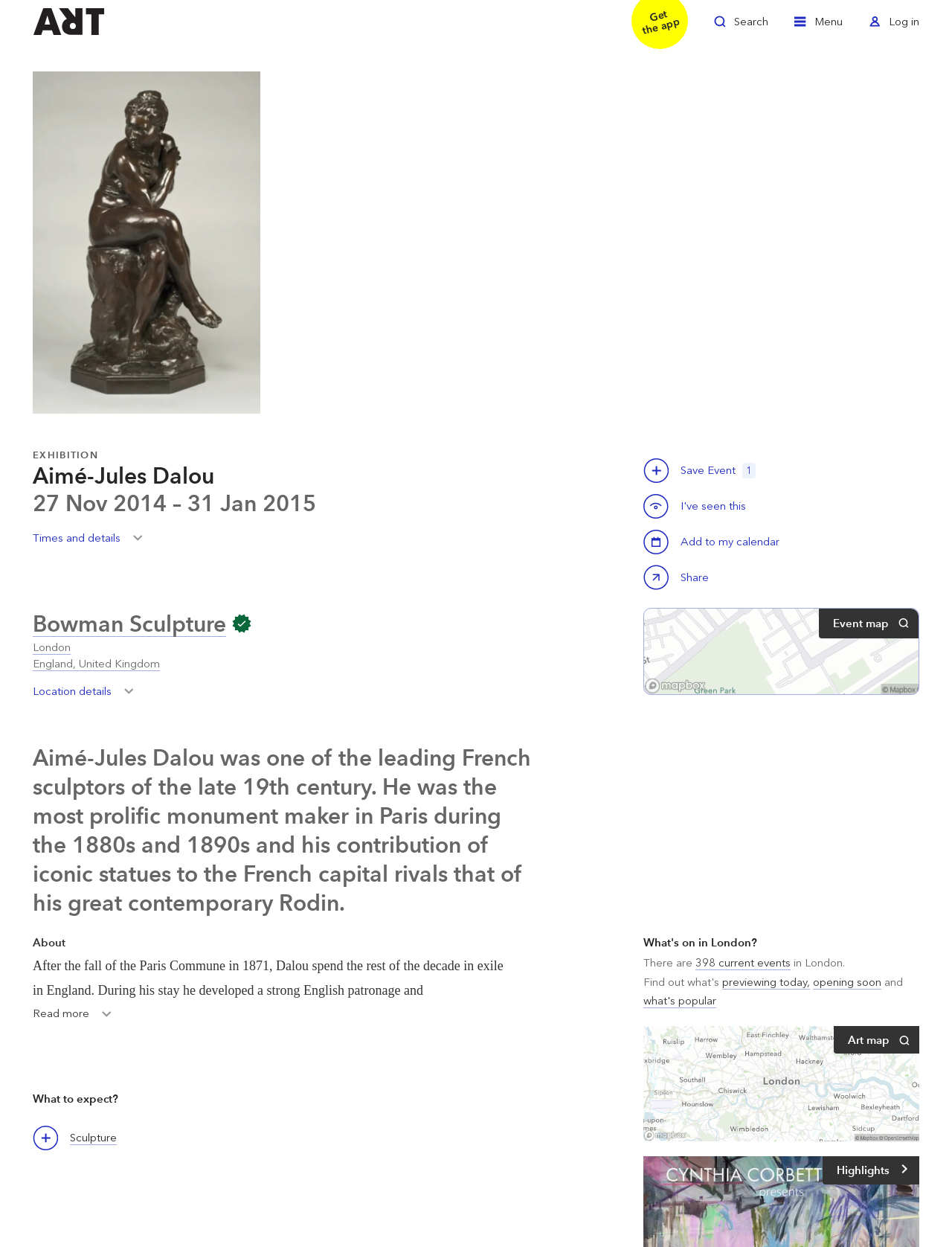Identify the bounding box coordinates of the element to click to follow this instruction: 'Zoom in'. Ensure the coordinates are four float values between 0 and 1, provided as [left, top, right, bottom].

[0.034, 0.057, 0.274, 0.332]